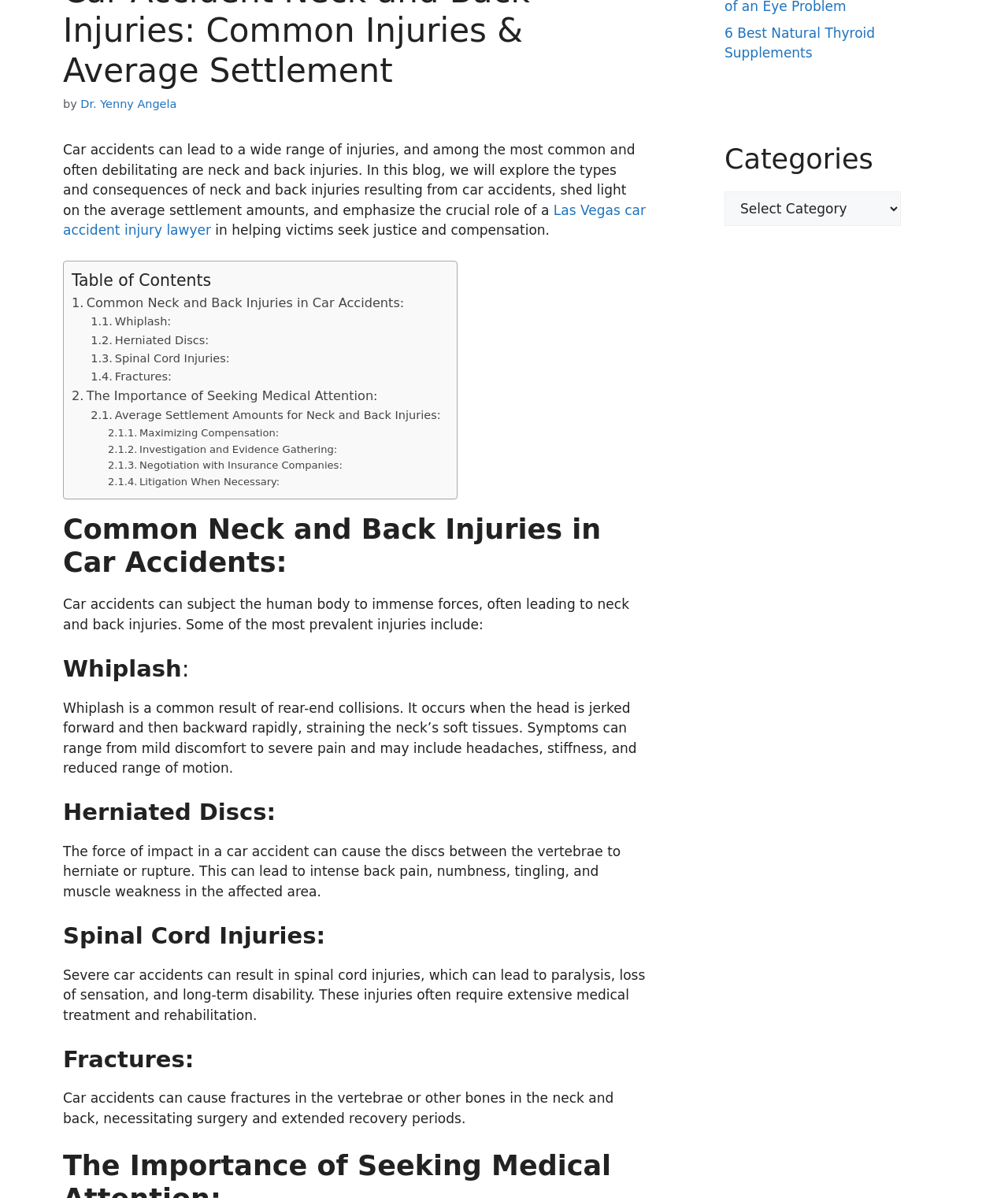Locate the bounding box of the UI element defined by this description: "Investigation and Evidence Gathering:". The coordinates should be given as four float numbers between 0 and 1, formatted as [left, top, right, bottom].

[0.107, 0.369, 0.334, 0.382]